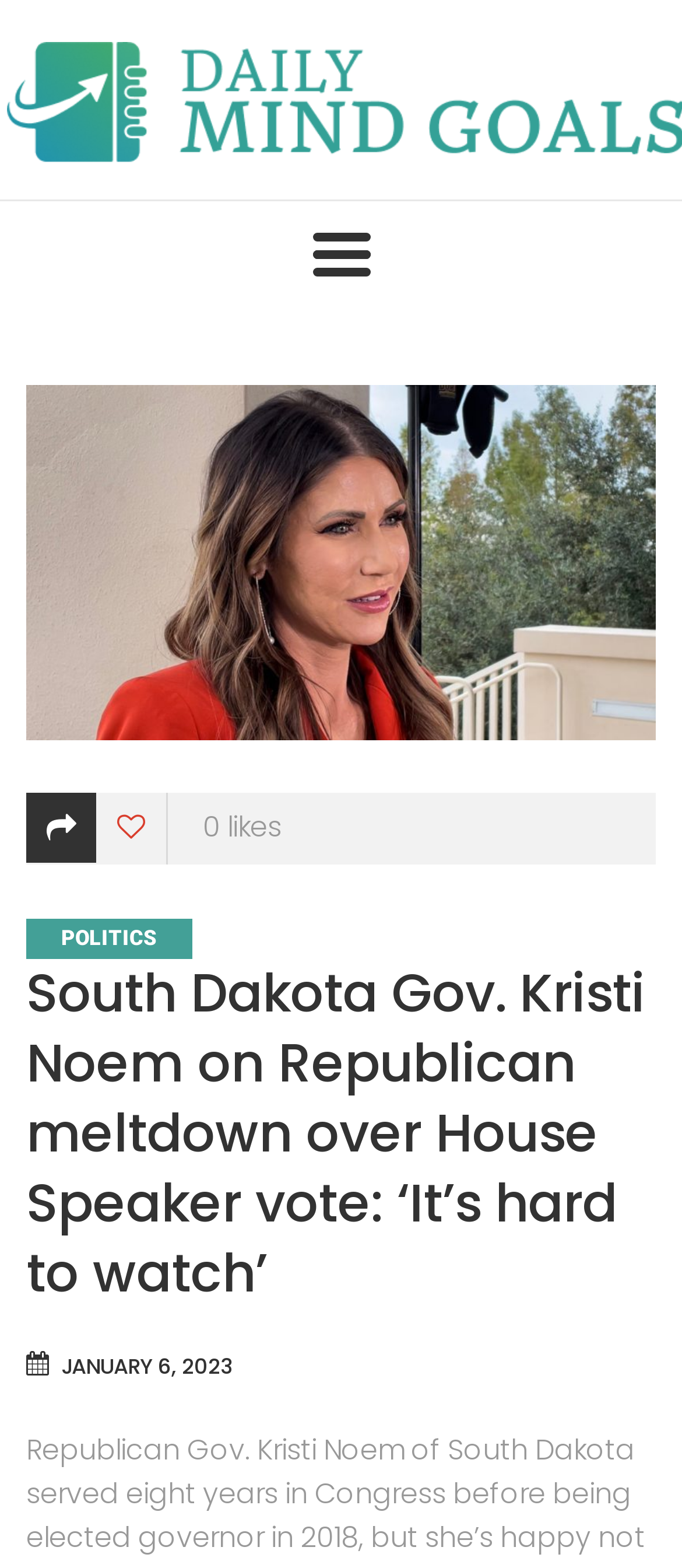Identify the first-level heading on the webpage and generate its text content.

South Dakota Gov. Kristi Noem on Republican meltdown over House Speaker vote: ‘It’s hard to watch’ 